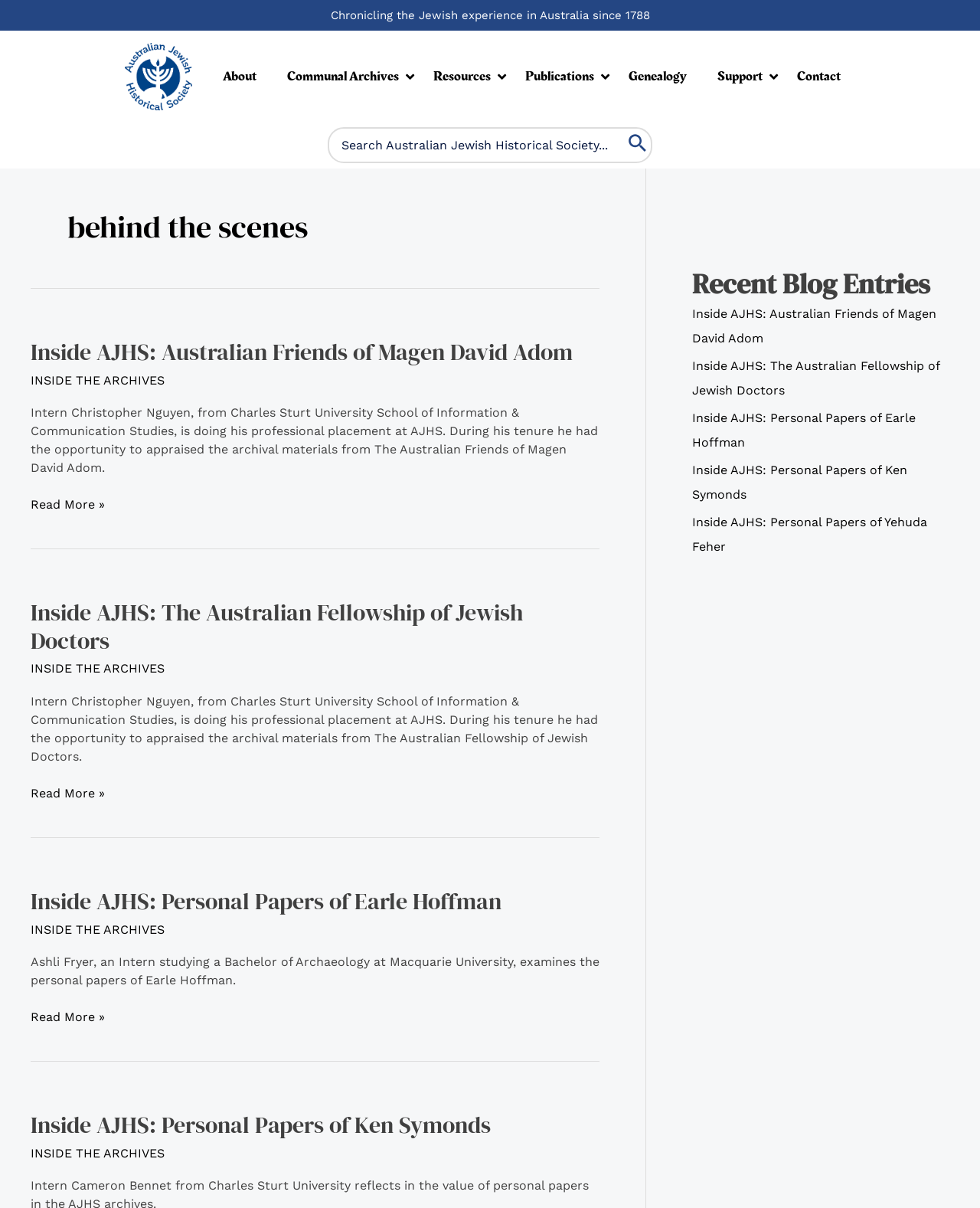What is the purpose of the search box?
Using the image as a reference, give a one-word or short phrase answer.

To search the Australian Jewish Historical Society